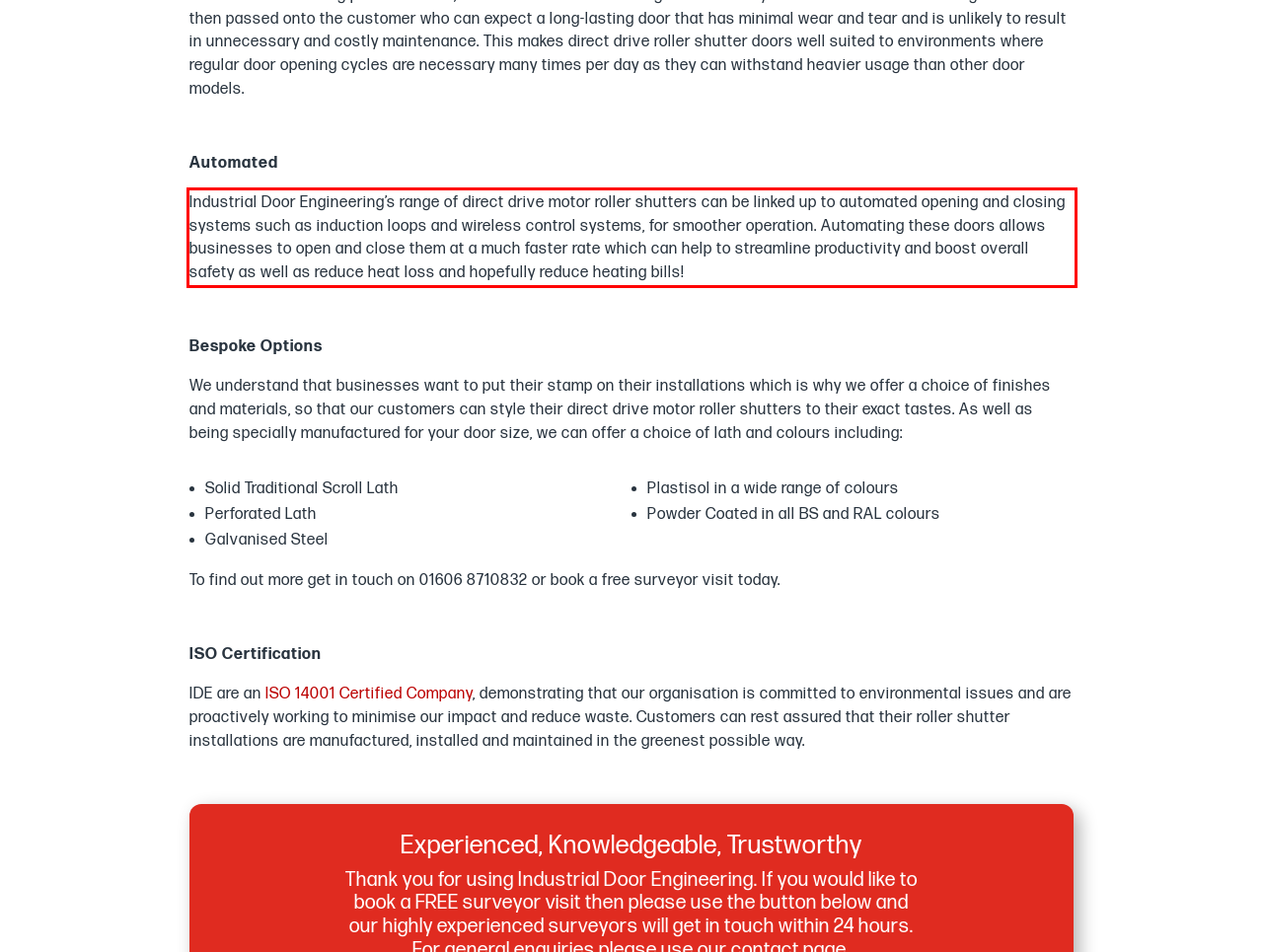Given a screenshot of a webpage with a red bounding box, please identify and retrieve the text inside the red rectangle.

Industrial Door Engineering’s range of direct drive motor roller shutters can be linked up to automated opening and closing systems such as induction loops and wireless control systems, for smoother operation. Automating these doors allows businesses to open and close them at a much faster rate which can help to streamline productivity and boost overall safety as well as reduce heat loss and hopefully reduce heating bills!